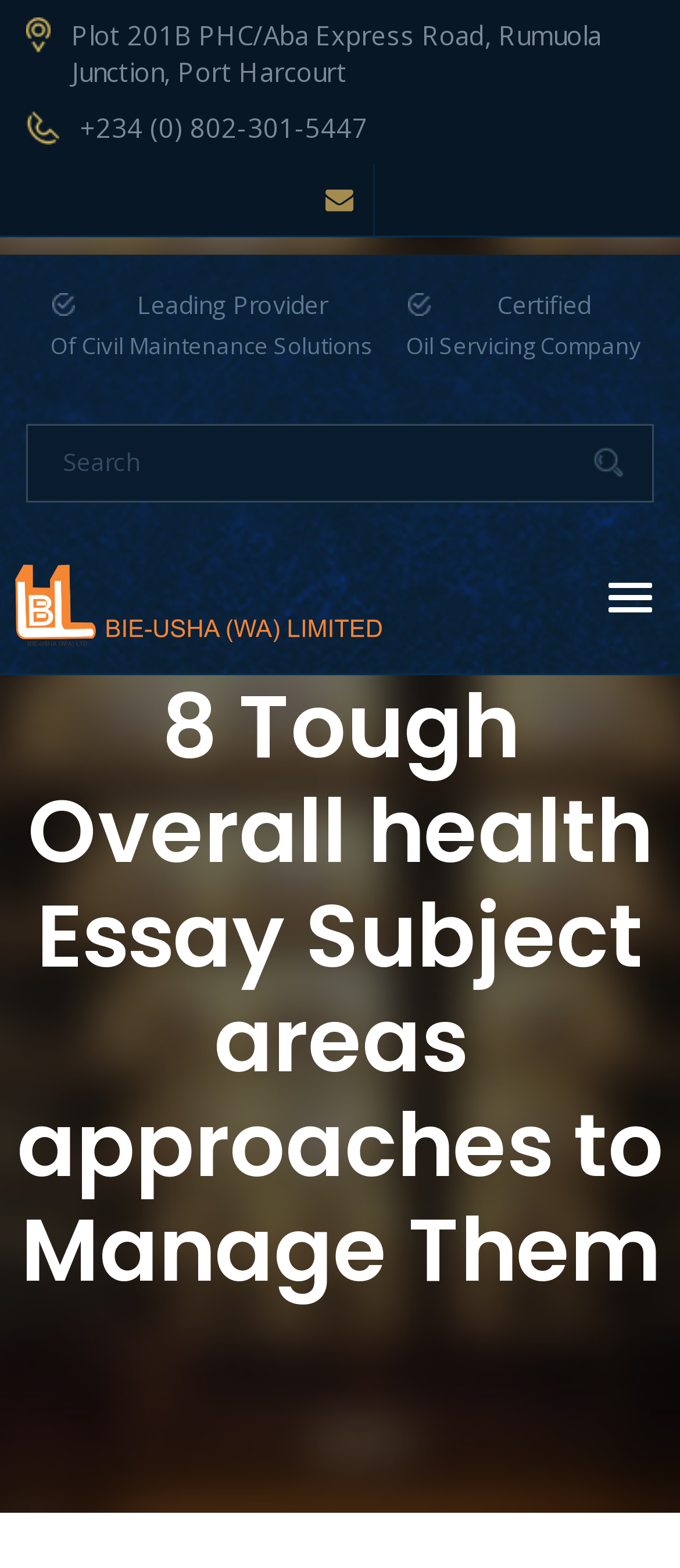What is the company's logo position?
Answer with a single word or phrase, using the screenshot for reference.

Top-left